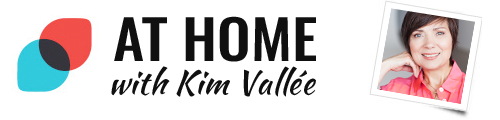What is the focus of the lifestyle blog?
Please provide a single word or phrase based on the screenshot.

Home, food, and entertaining